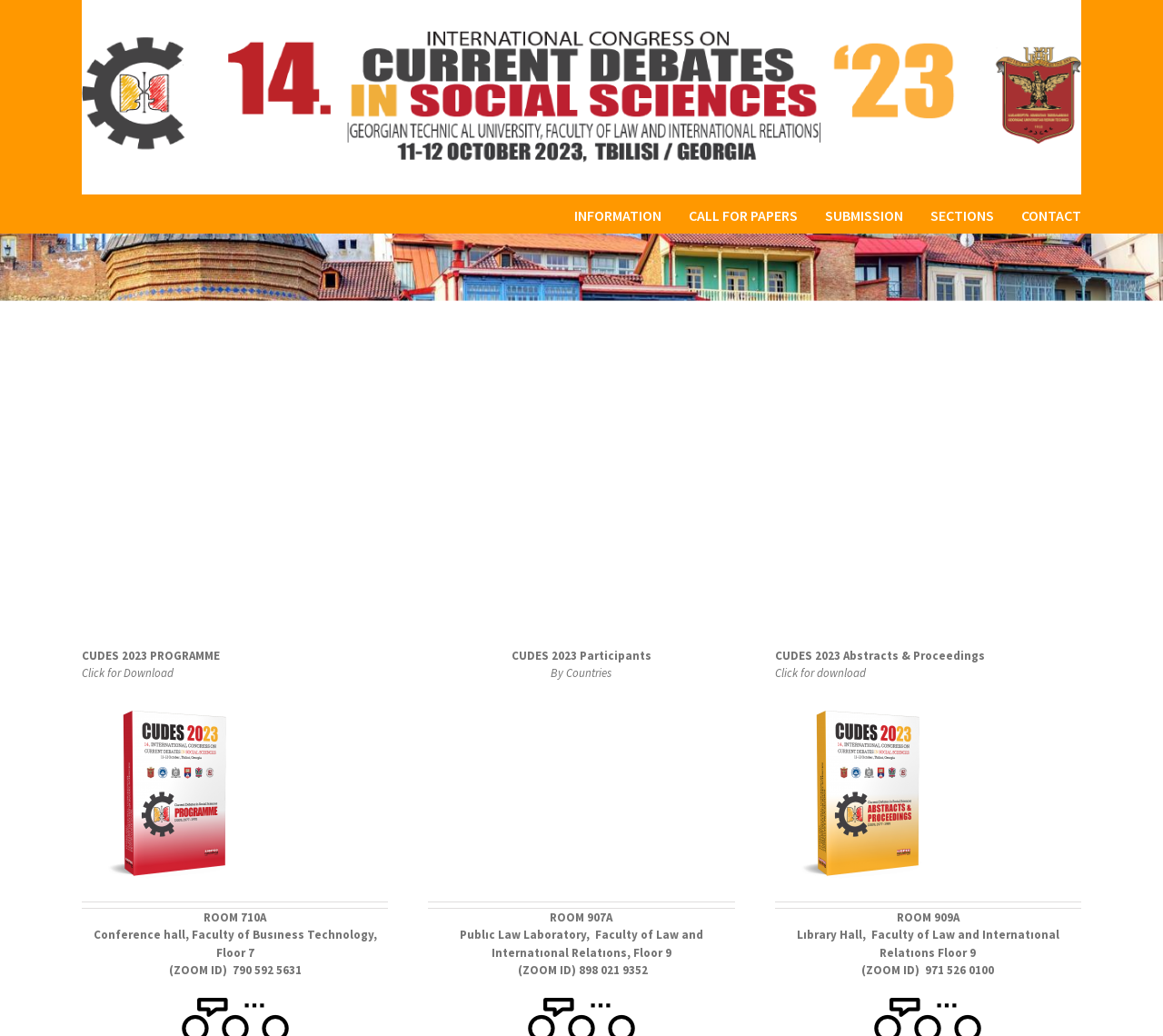Determine the bounding box coordinates for the area that should be clicked to carry out the following instruction: "Join the meeting in ROOM 710A".

[0.152, 0.964, 0.252, 0.979]